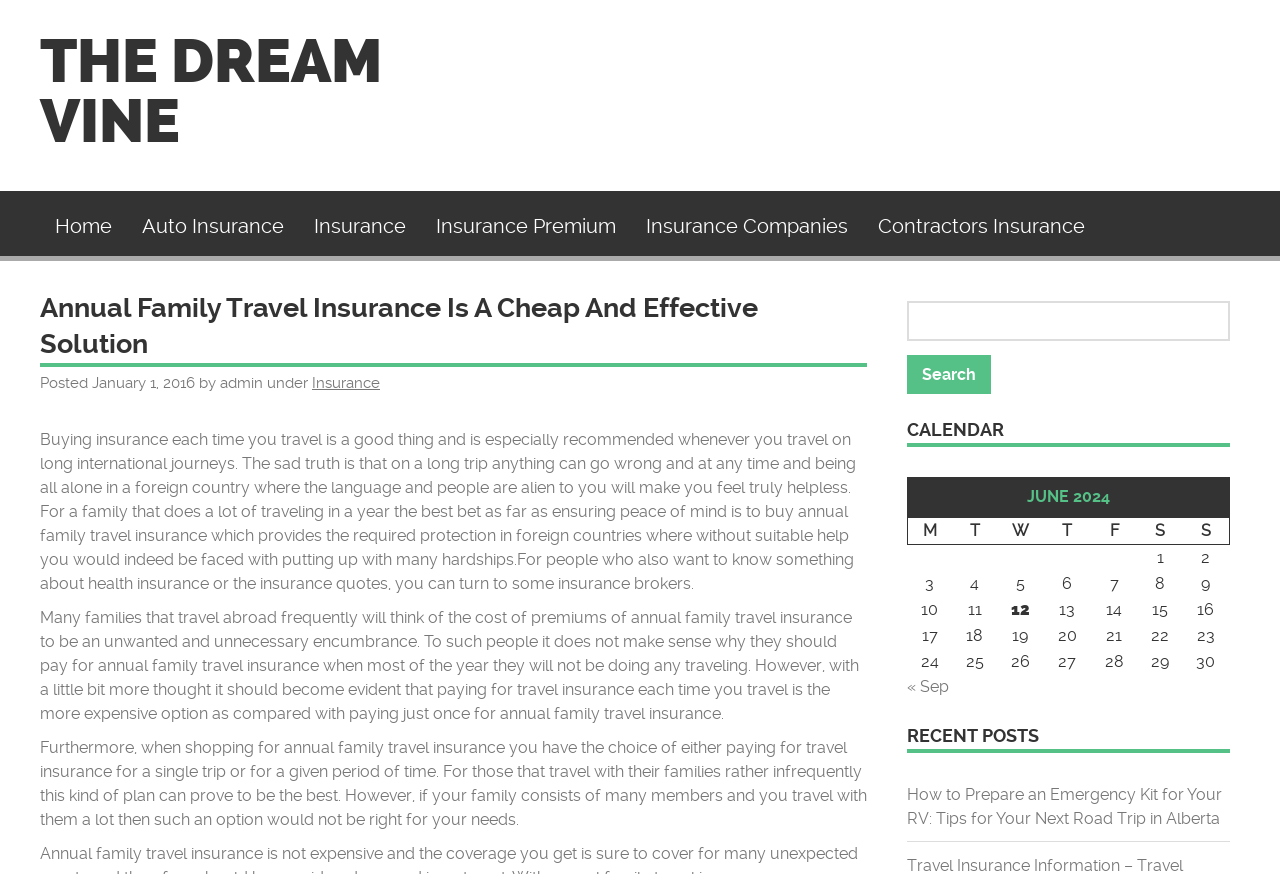Please determine the bounding box coordinates for the element with the description: "value="Search"".

[0.709, 0.406, 0.774, 0.45]